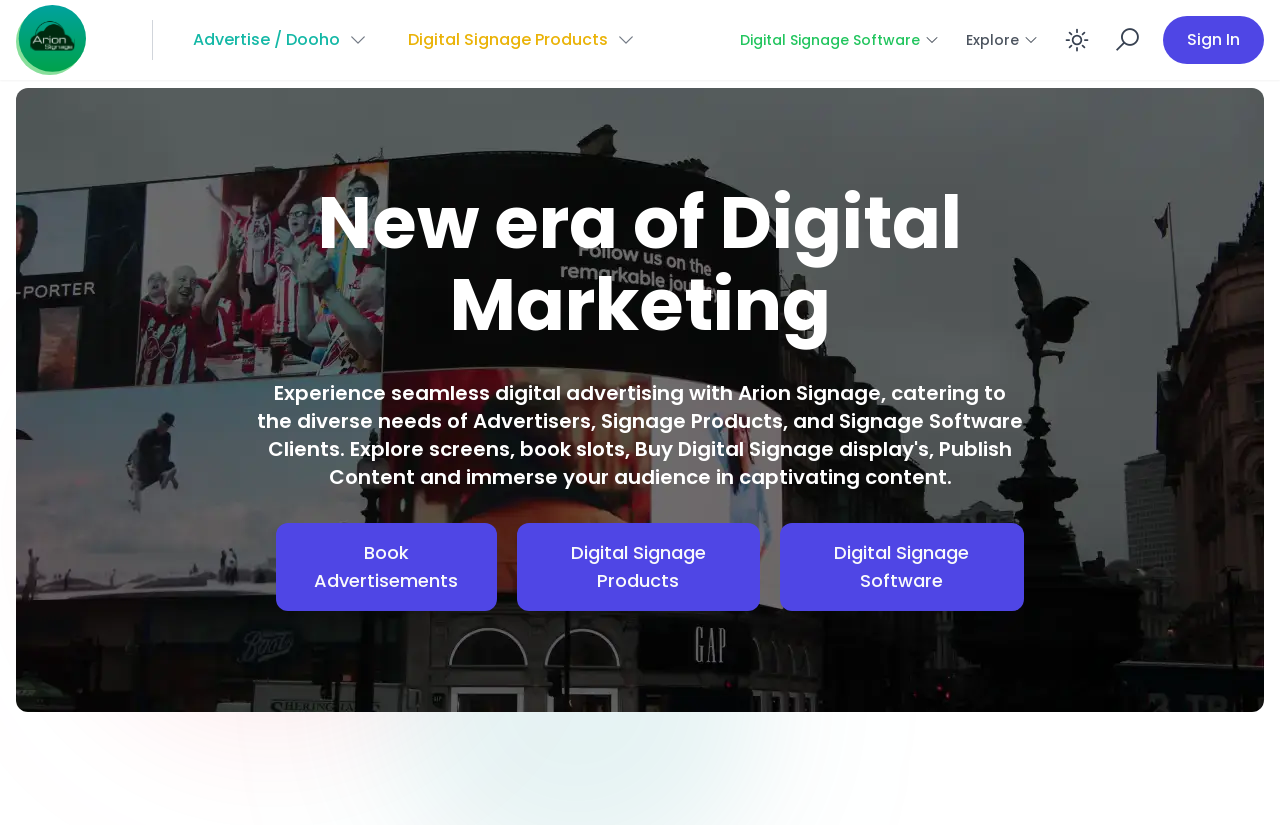Provide a brief response to the question below using one word or phrase:
How many buttons are there in the top navigation bar?

5